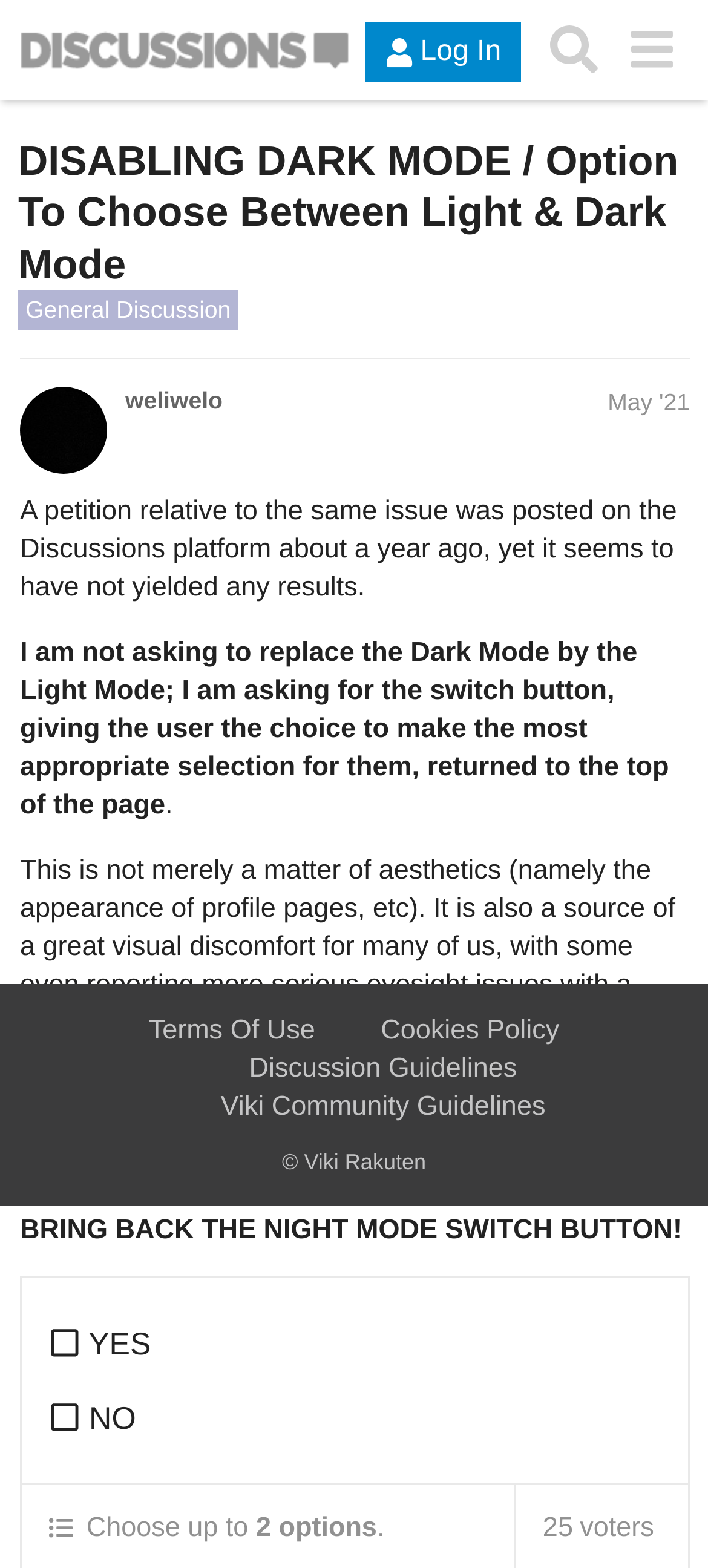Identify the bounding box coordinates of the section to be clicked to complete the task described by the following instruction: "Search for discussions". The coordinates should be four float numbers between 0 and 1, formatted as [left, top, right, bottom].

[0.755, 0.007, 0.865, 0.057]